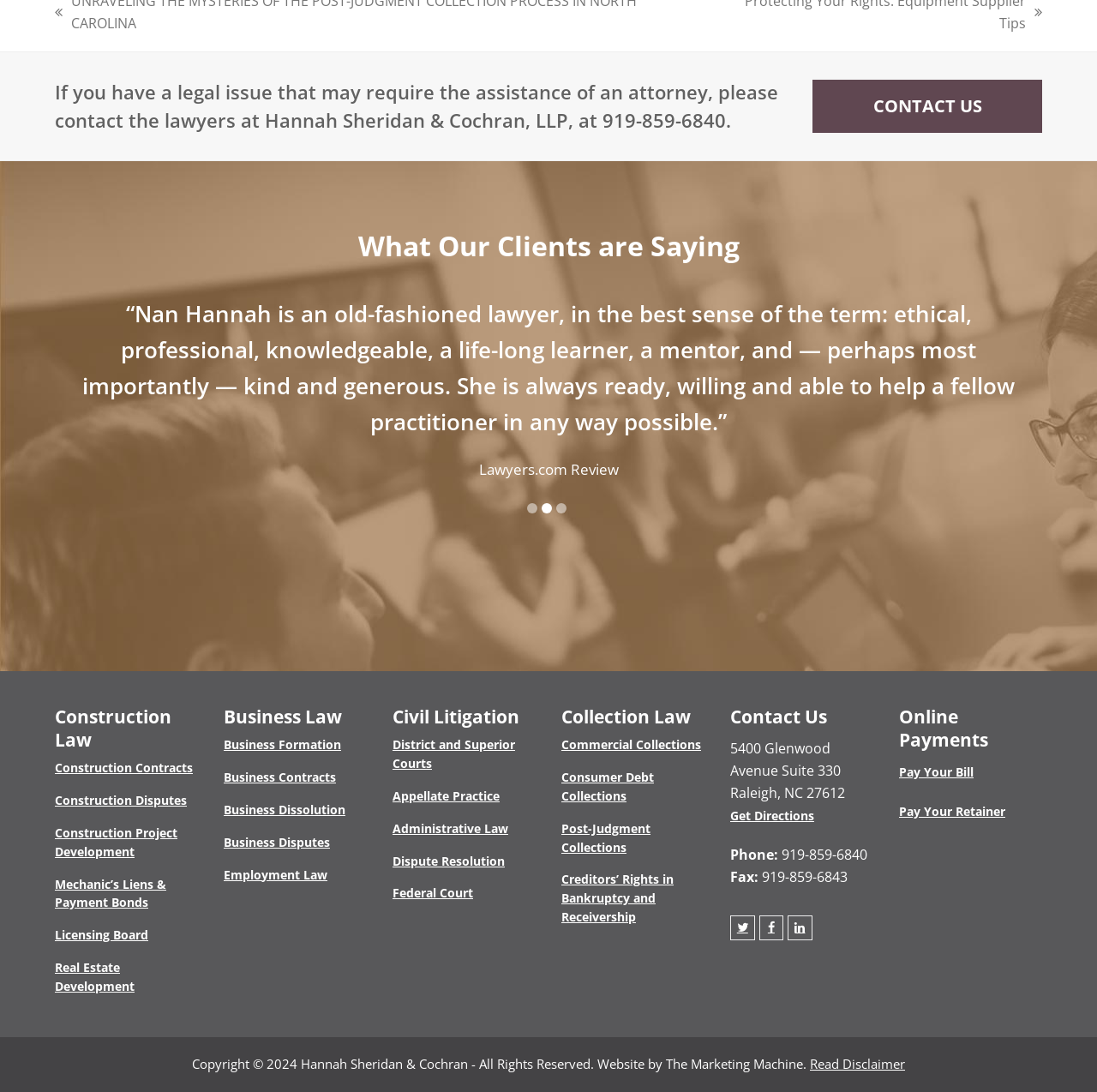Can you find the bounding box coordinates for the UI element given this description: "Construction Project Development"? Provide the coordinates as four float numbers between 0 and 1: [left, top, right, bottom].

[0.05, 0.722, 0.162, 0.754]